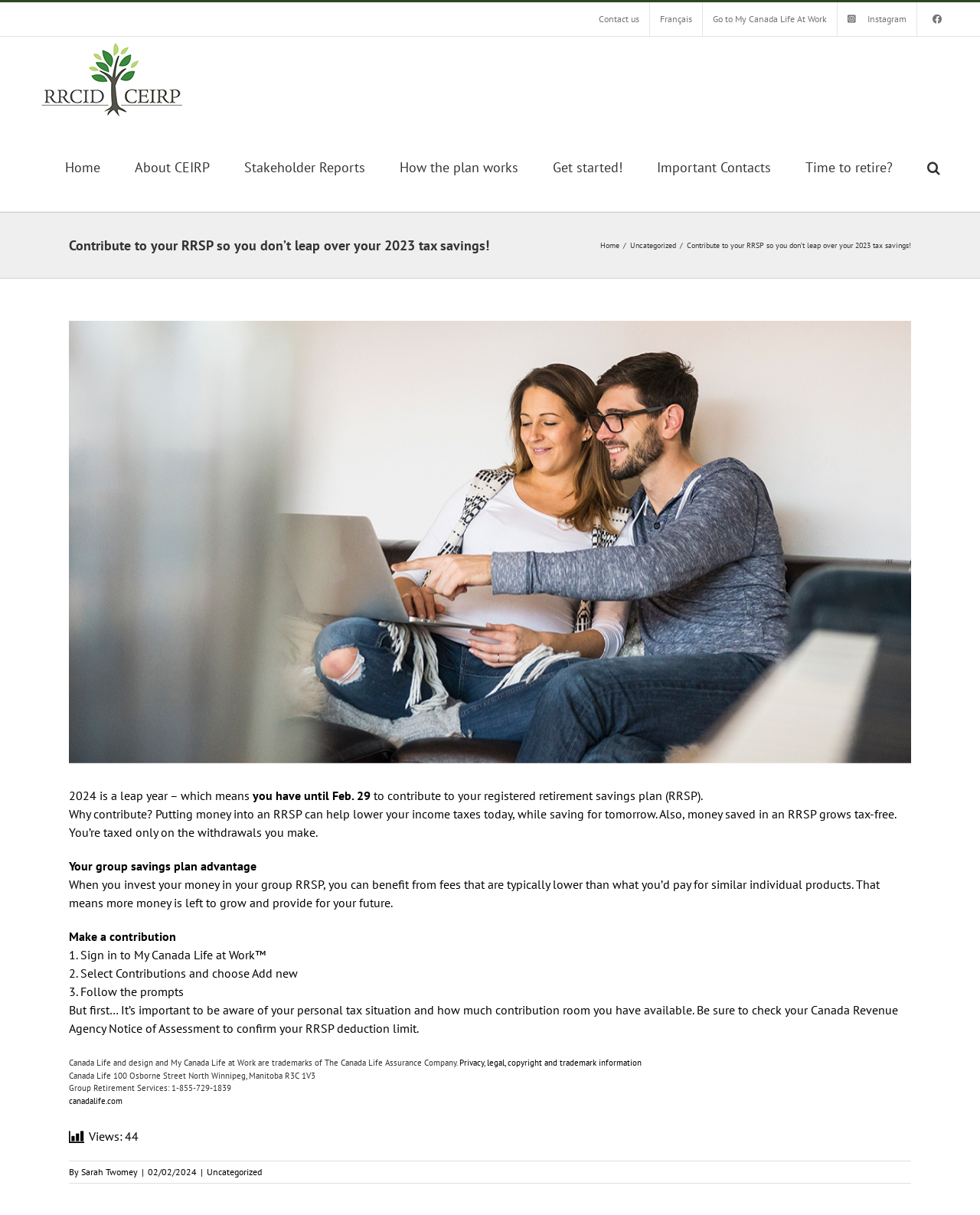Please determine the bounding box coordinates of the element to click on in order to accomplish the following task: "View the 'CEIRP – Canadian Entertainment Industry Retirement Plan Logo'". Ensure the coordinates are four float numbers ranging from 0 to 1, i.e., [left, top, right, bottom].

[0.039, 0.035, 0.195, 0.097]